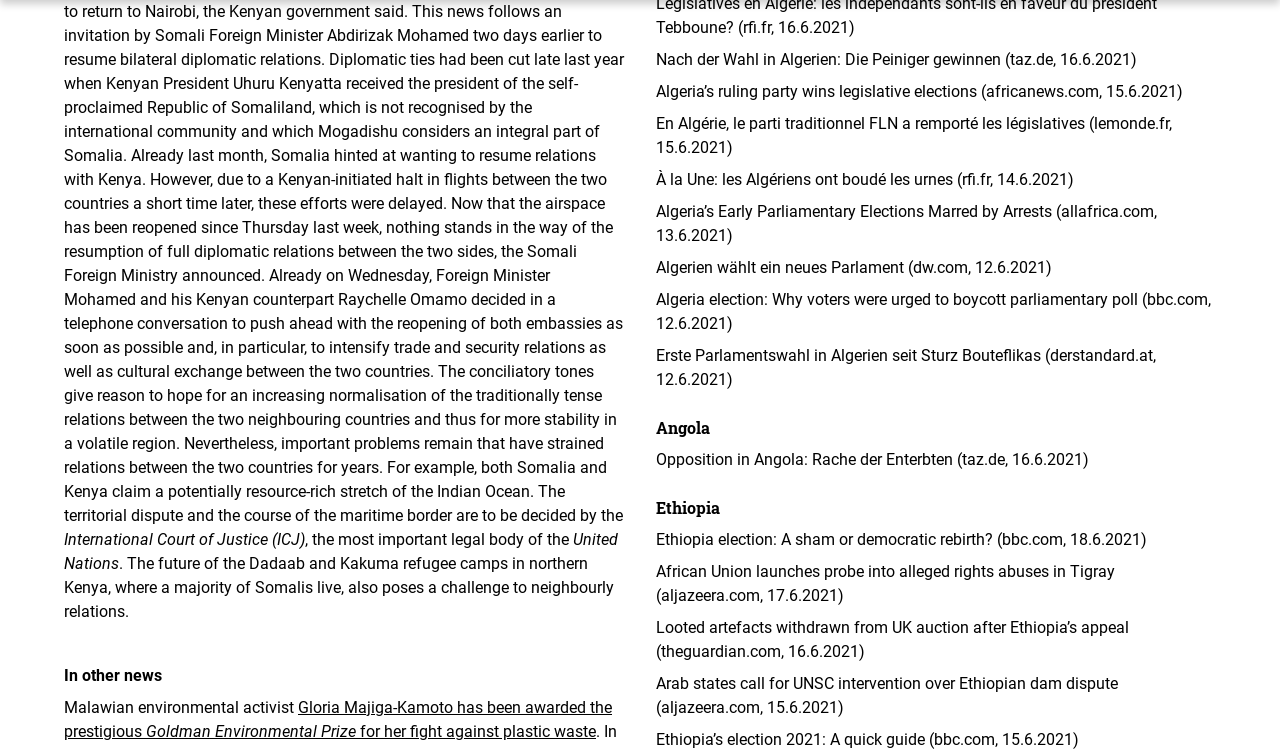Please determine the bounding box coordinates of the element's region to click in order to carry out the following instruction: "Search for something". The coordinates should be four float numbers between 0 and 1, i.e., [left, top, right, bottom].

None